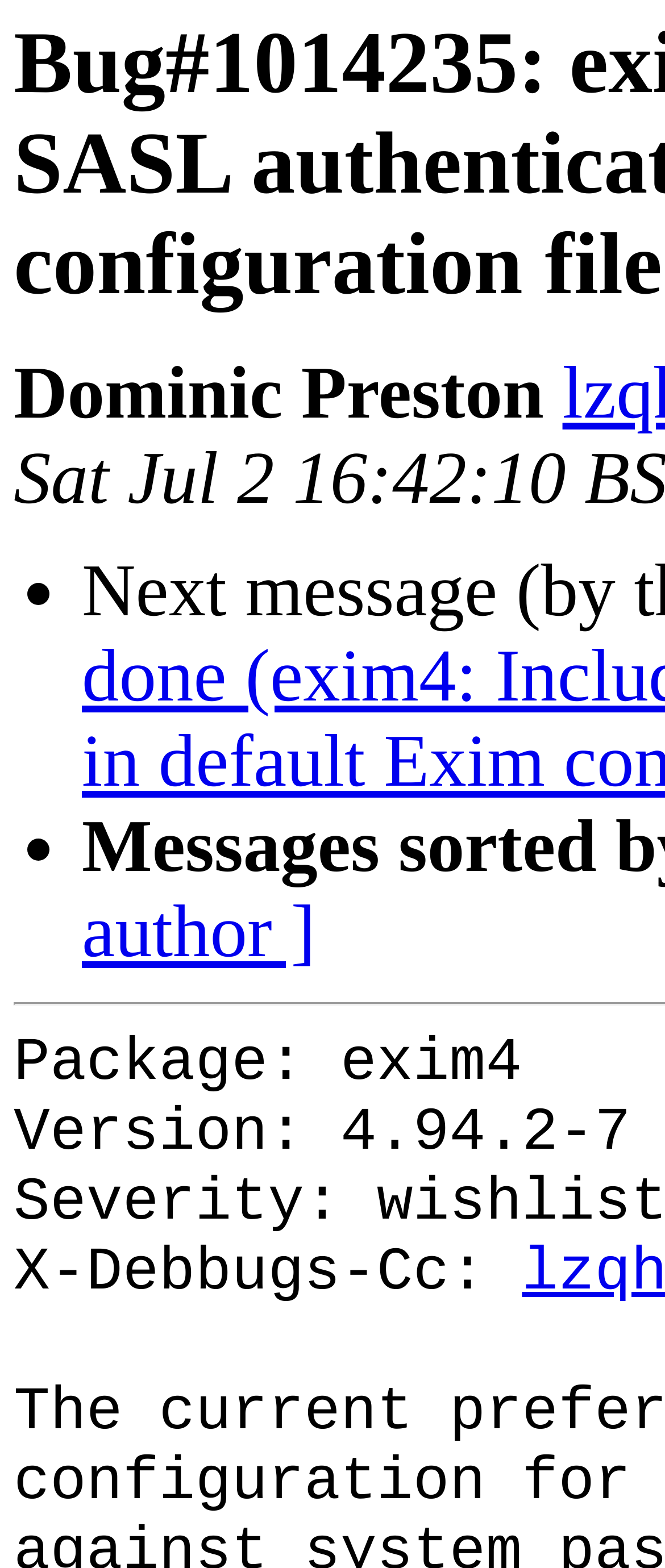Can you identify and provide the main heading of the webpage?

Bug#1014235: exim4: Include Dovecot SASL authenticator in default Exim configuration file